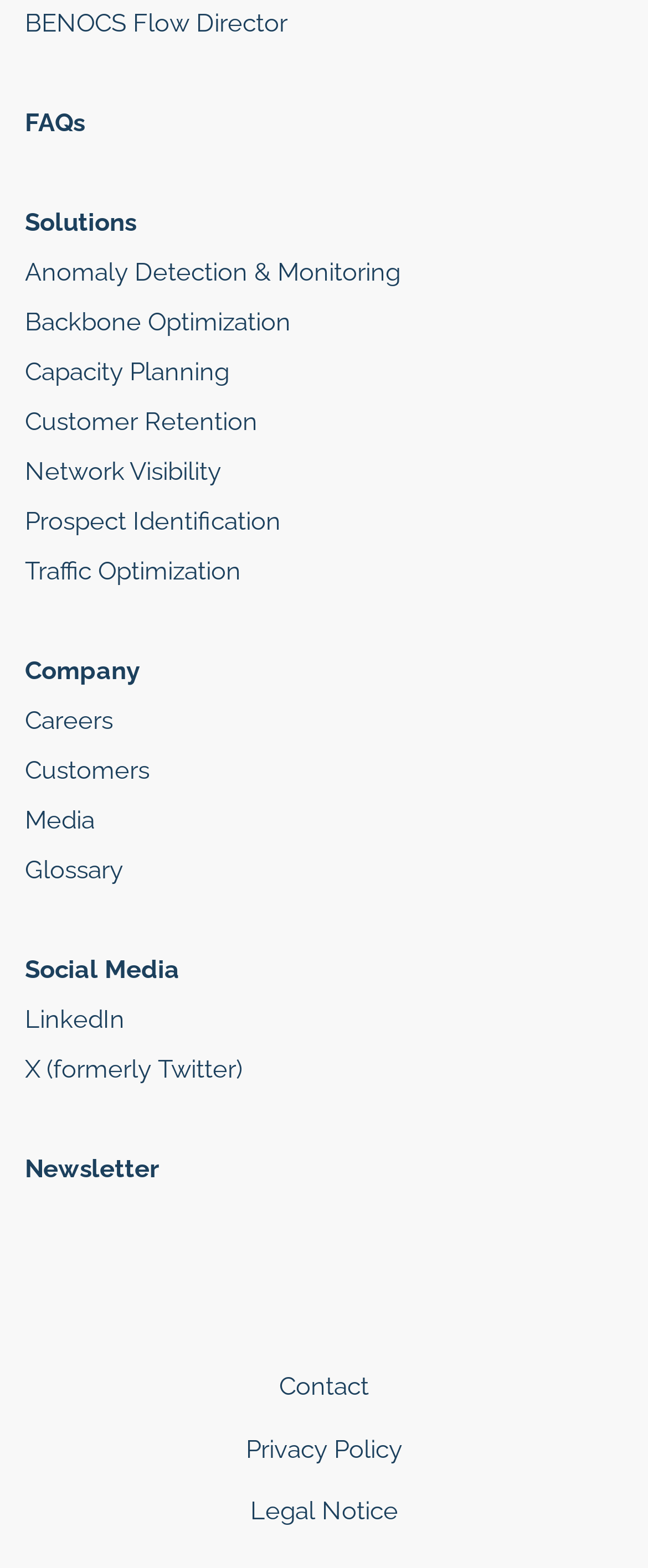Answer the question with a single word or phrase: 
What is the second link in the 'Company' section?

Customers